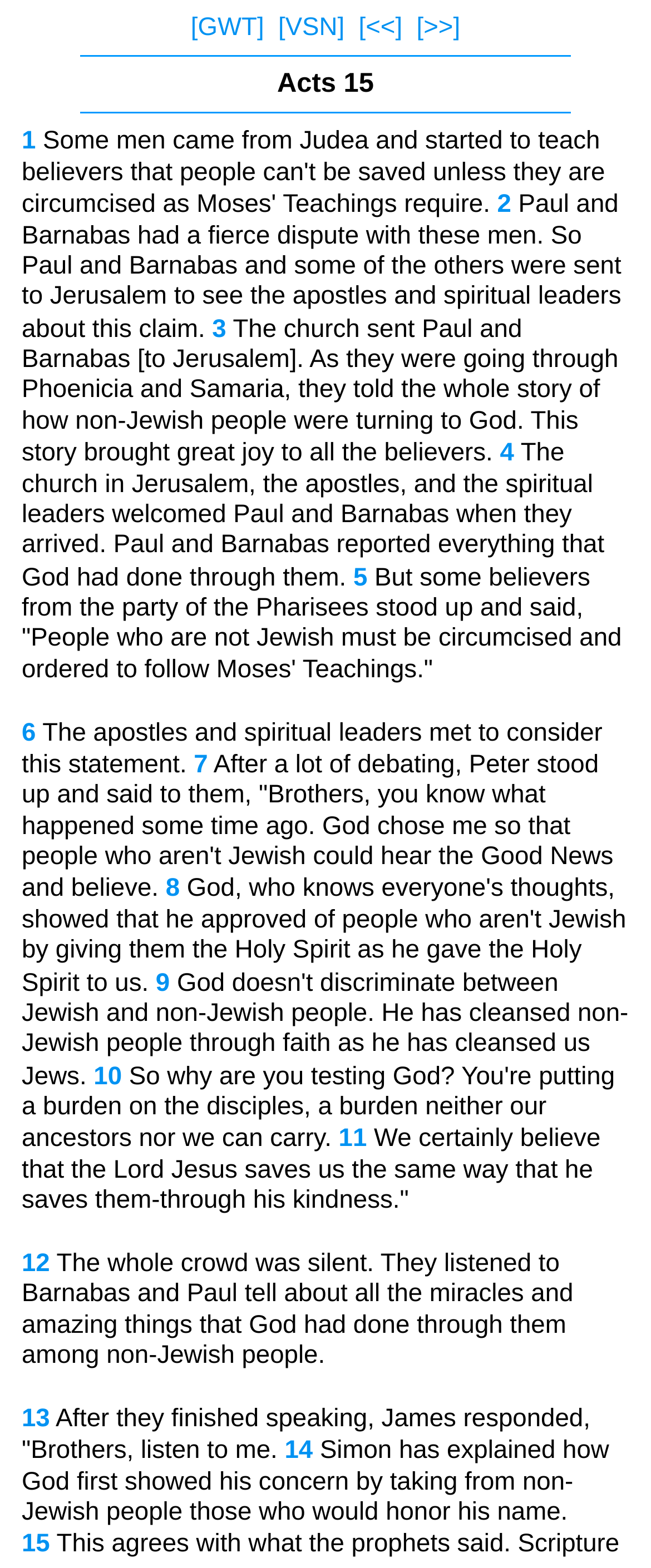What is the chapter being discussed?
Based on the screenshot, provide a one-word or short-phrase response.

Acts 15